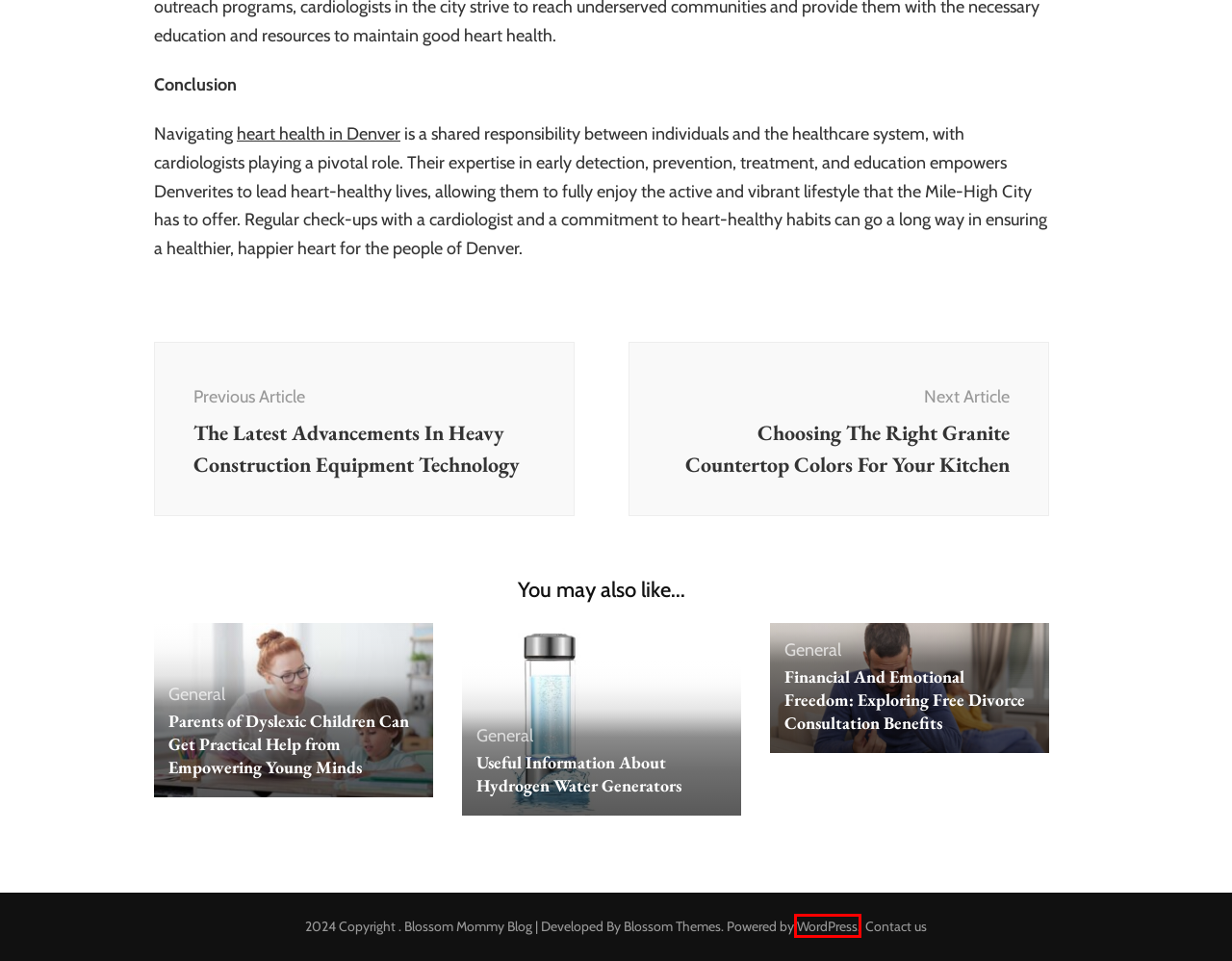With the provided screenshot showing a webpage and a red bounding box, determine which webpage description best fits the new page that appears after clicking the element inside the red box. Here are the options:
A. Useful Information About Hydrogen Water Generators -
B. Blog Tool, Publishing Platform, and CMS – WordPress.org
C. Choosing The Right Granite Countertop Colors For Your Kitchen -
D. Auto Archives -
E. The Latest Advancements In Heavy Construction Equipment Technology -
F. Financial And Emotional Freedom: Exploring Free Divorce Consultation Benefits -
G. Blossom Themes: Feminine WordPress Themes and Templates
H. Parents of Dyslexic Children Can Get Practical Help from Empowering Young Minds -

B